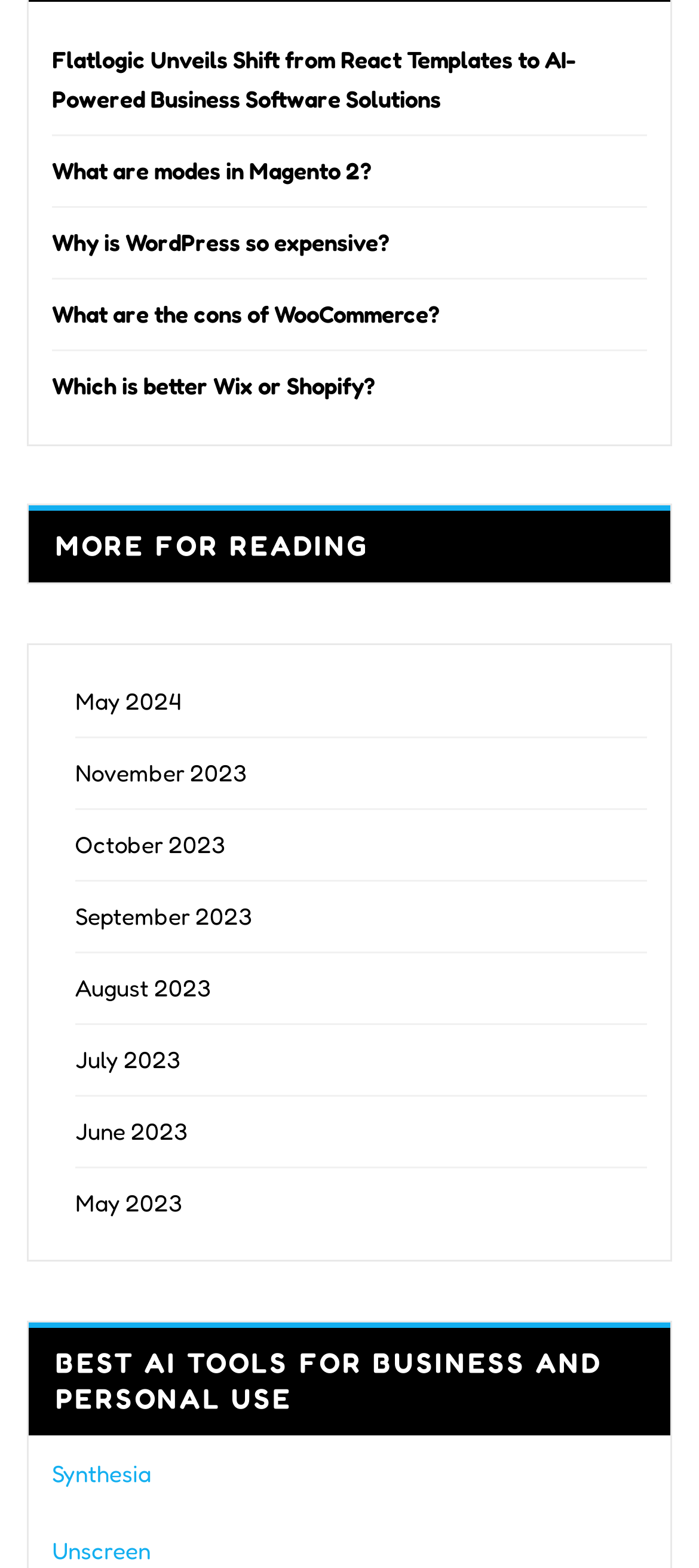Can you show the bounding box coordinates of the region to click on to complete the task described in the instruction: "View articles from May 2024"?

[0.108, 0.438, 0.259, 0.456]